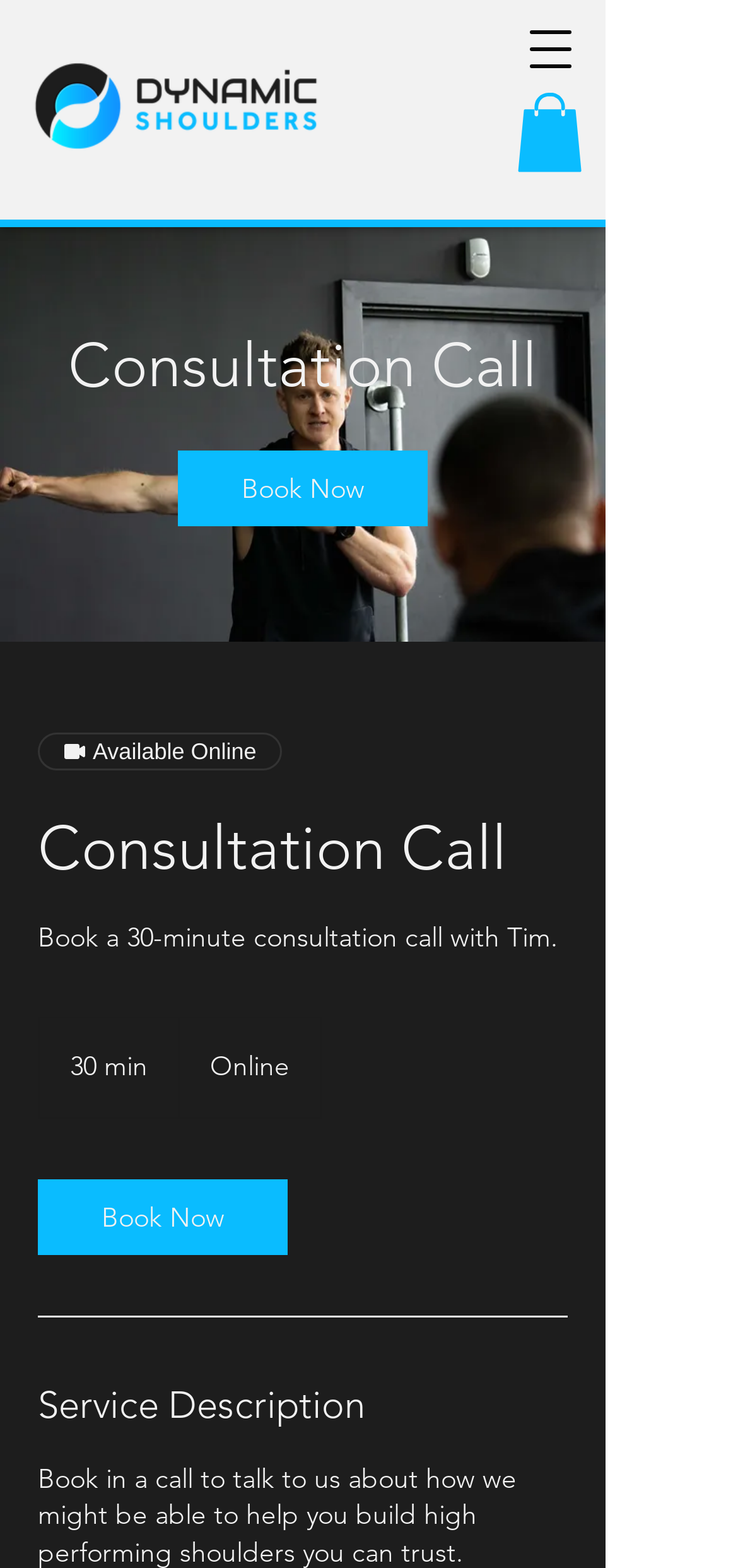Please find the bounding box for the UI element described by: "Book Now".

[0.241, 0.288, 0.579, 0.336]